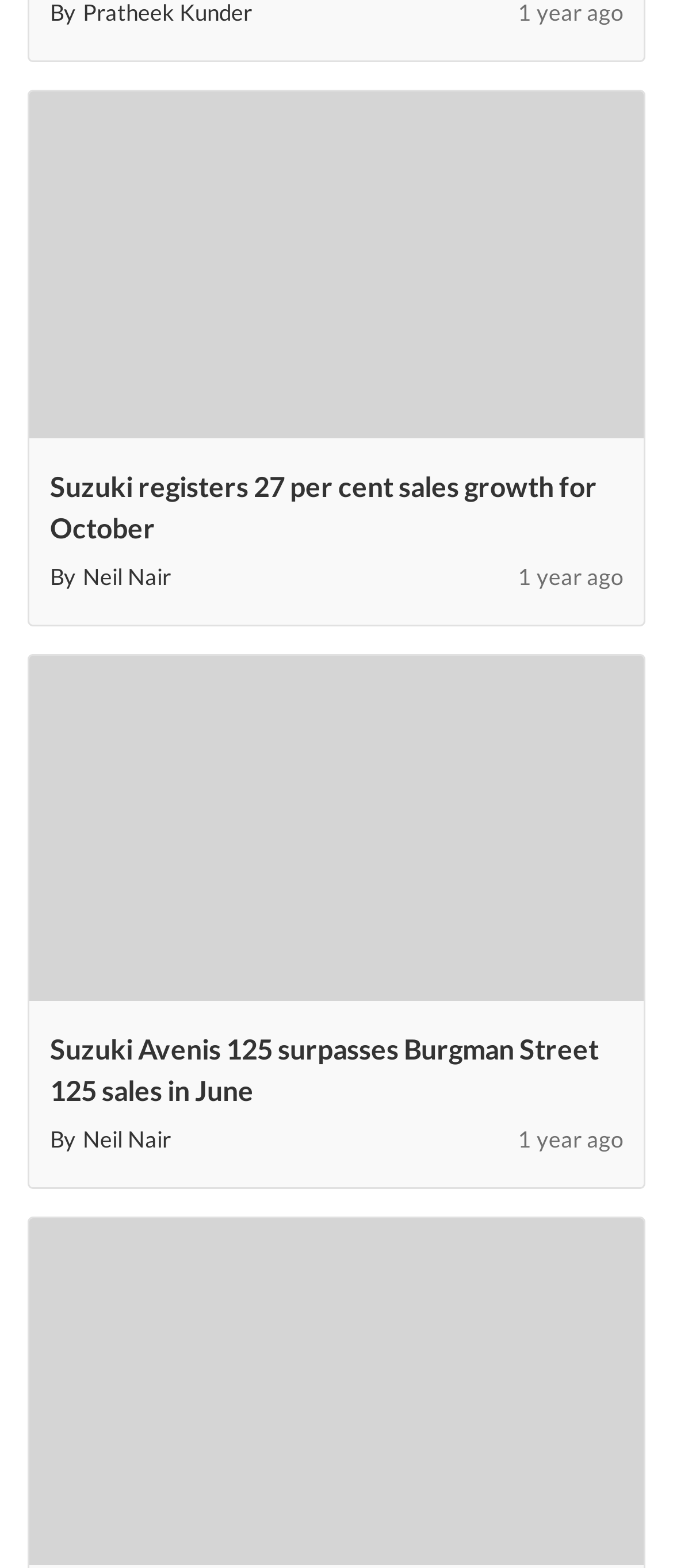Determine the bounding box coordinates of the region I should click to achieve the following instruction: "Read Suzuki Avenis 125 surpasses Burgman Street 125 sales in June article". Ensure the bounding box coordinates are four float numbers between 0 and 1, i.e., [left, top, right, bottom].

[0.044, 0.418, 0.956, 0.638]